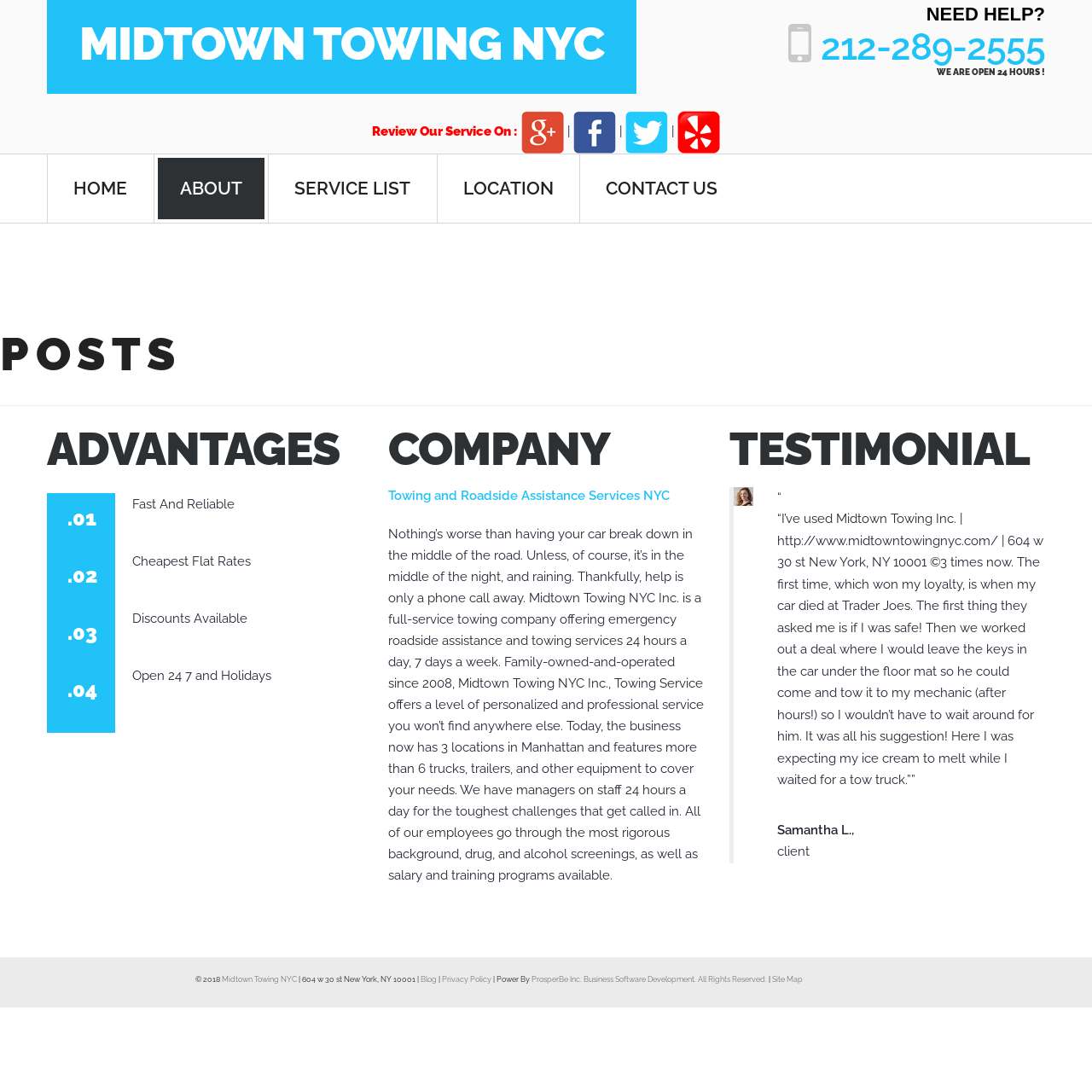Find the bounding box coordinates for the area that should be clicked to accomplish the instruction: "Click the 'HOME' link".

[0.047, 0.145, 0.137, 0.201]